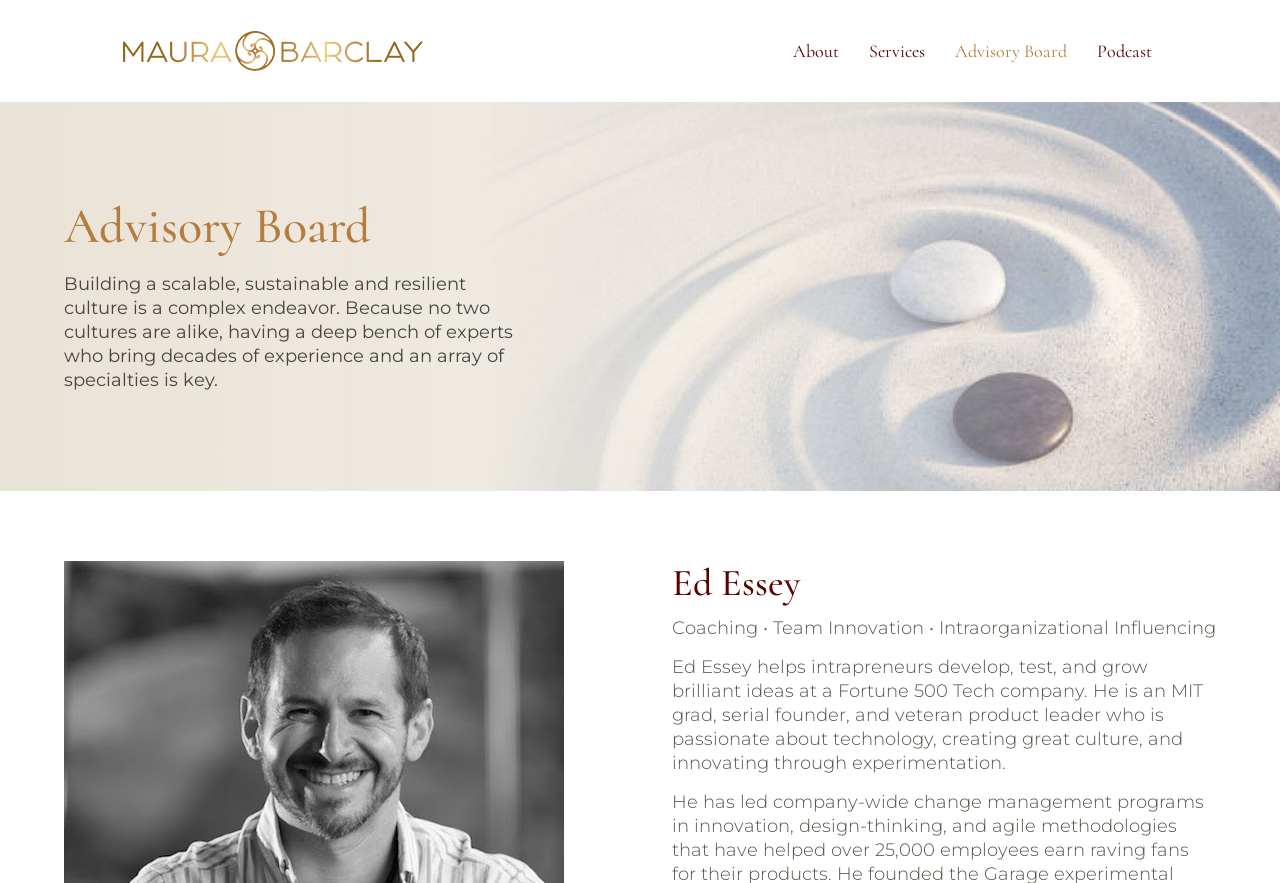Illustrate the webpage with a detailed description.

The webpage is about the Advisory Board, specifically featuring Maura Barclay. At the top left, there is a link to Maura Barclay's profile, accompanied by a small image of her. Below this, there is a horizontal navigation menu with links to 'About', 'Services', 'Advisory Board', and 'Podcast', spanning across the top of the page.

The main content of the page is divided into two sections. On the left, there is a heading 'Advisory Board' followed by a paragraph of text that explains the importance of having a diverse team of experts to build a scalable and sustainable culture. 

On the right, there is a section dedicated to Ed Essey, featuring a heading with his name. Below this, there are two blocks of text that describe his expertise and experience, including his background as an MIT grad, serial founder, and veteran product leader.